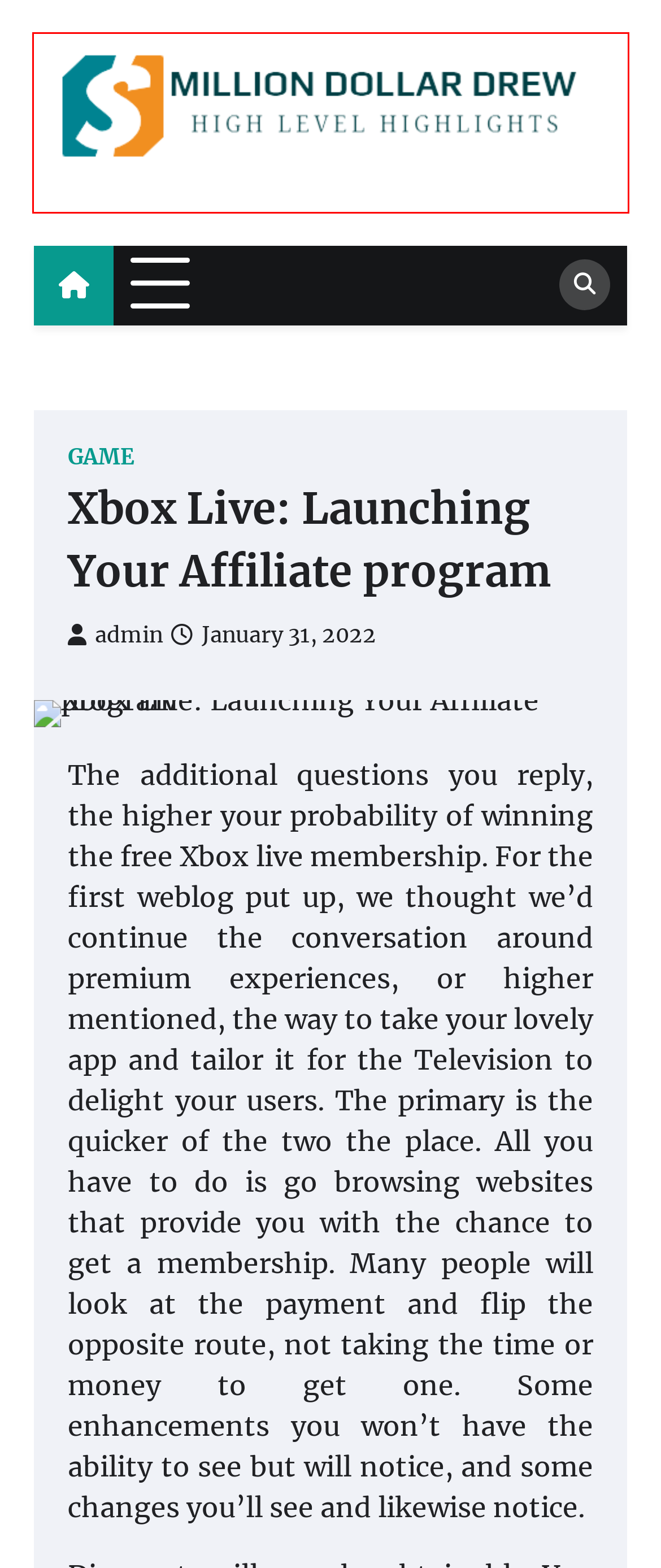View the screenshot of the webpage containing a red bounding box around a UI element. Select the most fitting webpage description for the new page shown after the element in the red bounding box is clicked. Here are the candidates:
A. Seamless Solutions: Professional Plumbing Service Made Simple – Million Dollar Drew
B. Game – Million Dollar Drew
C. Education – Million Dollar Drew
D. Fashion – Million Dollar Drew
E. Loss Of Life, Bts Diamond Painting Kit Amazon And Taxes – Million Dollar Drew
F. admin – Million Dollar Drew
G. Health – Million Dollar Drew
H. Million Dollar Drew – High Level Highlights

H